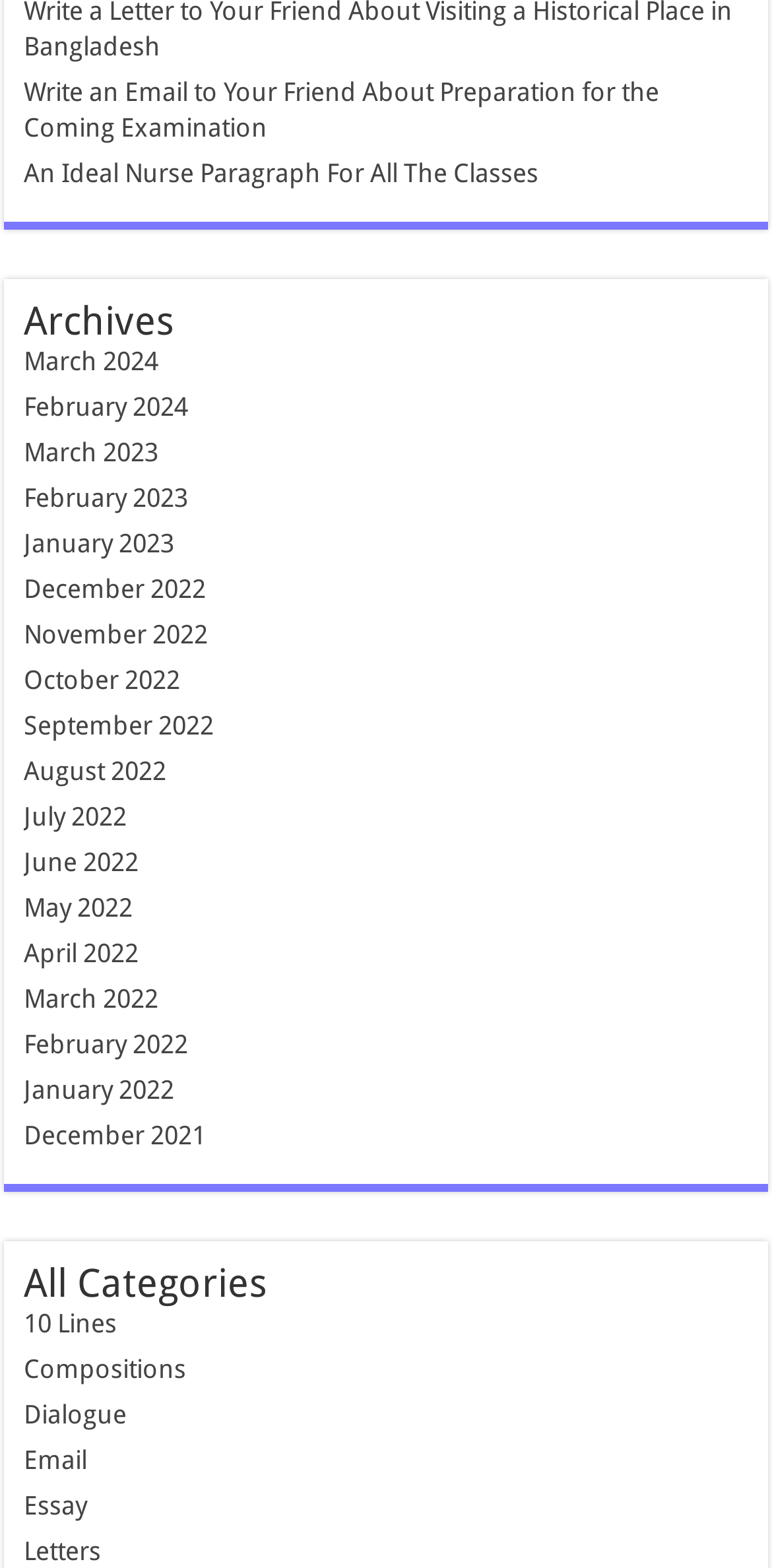Determine the bounding box coordinates of the area to click in order to meet this instruction: "Check the essays".

[0.031, 0.95, 0.113, 0.969]